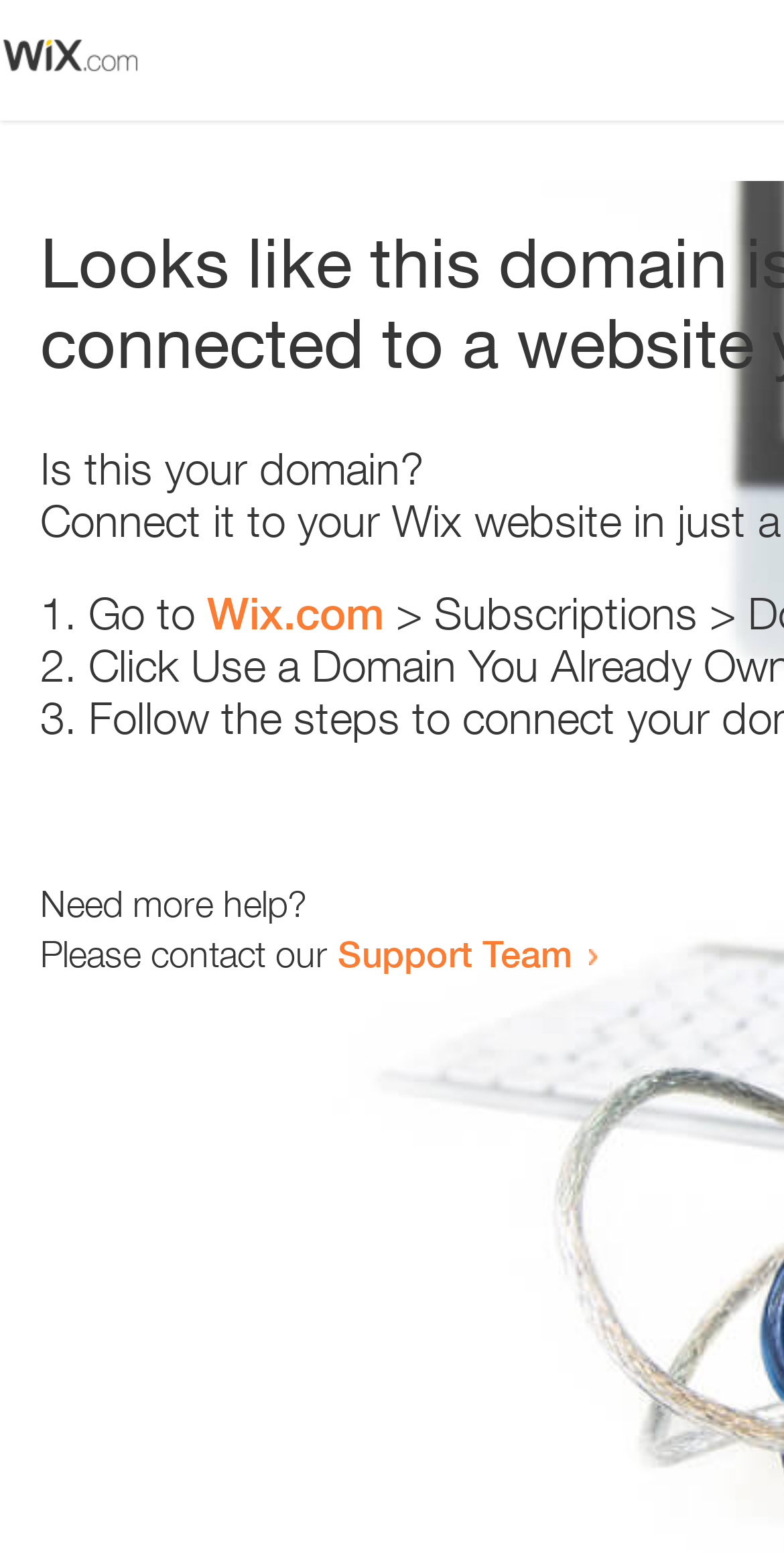Identify the bounding box of the UI component described as: "Wix.com".

[0.264, 0.378, 0.49, 0.412]